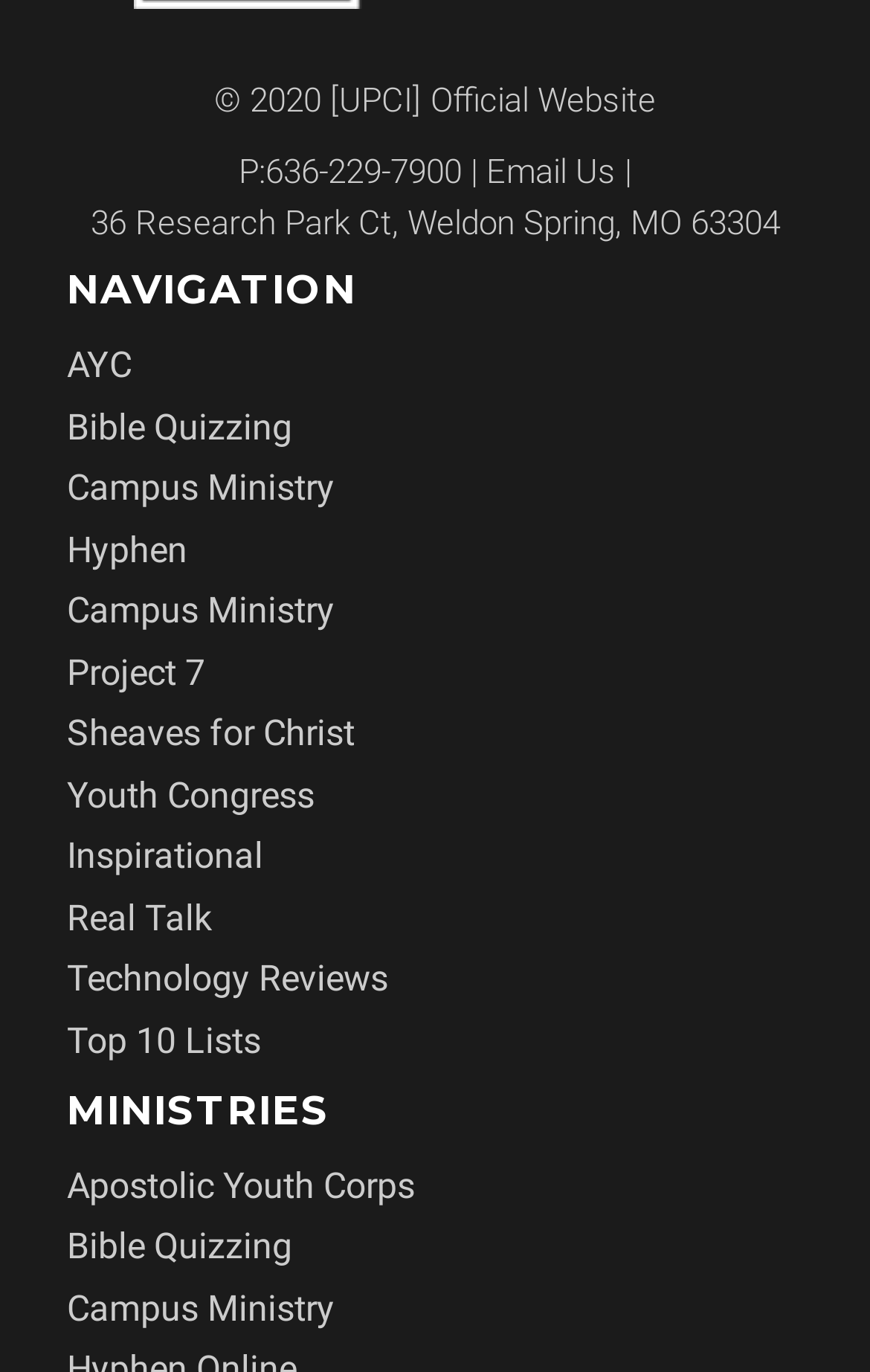Locate the bounding box coordinates of the segment that needs to be clicked to meet this instruction: "read about Sheaves for Christ".

[0.077, 0.519, 0.408, 0.55]